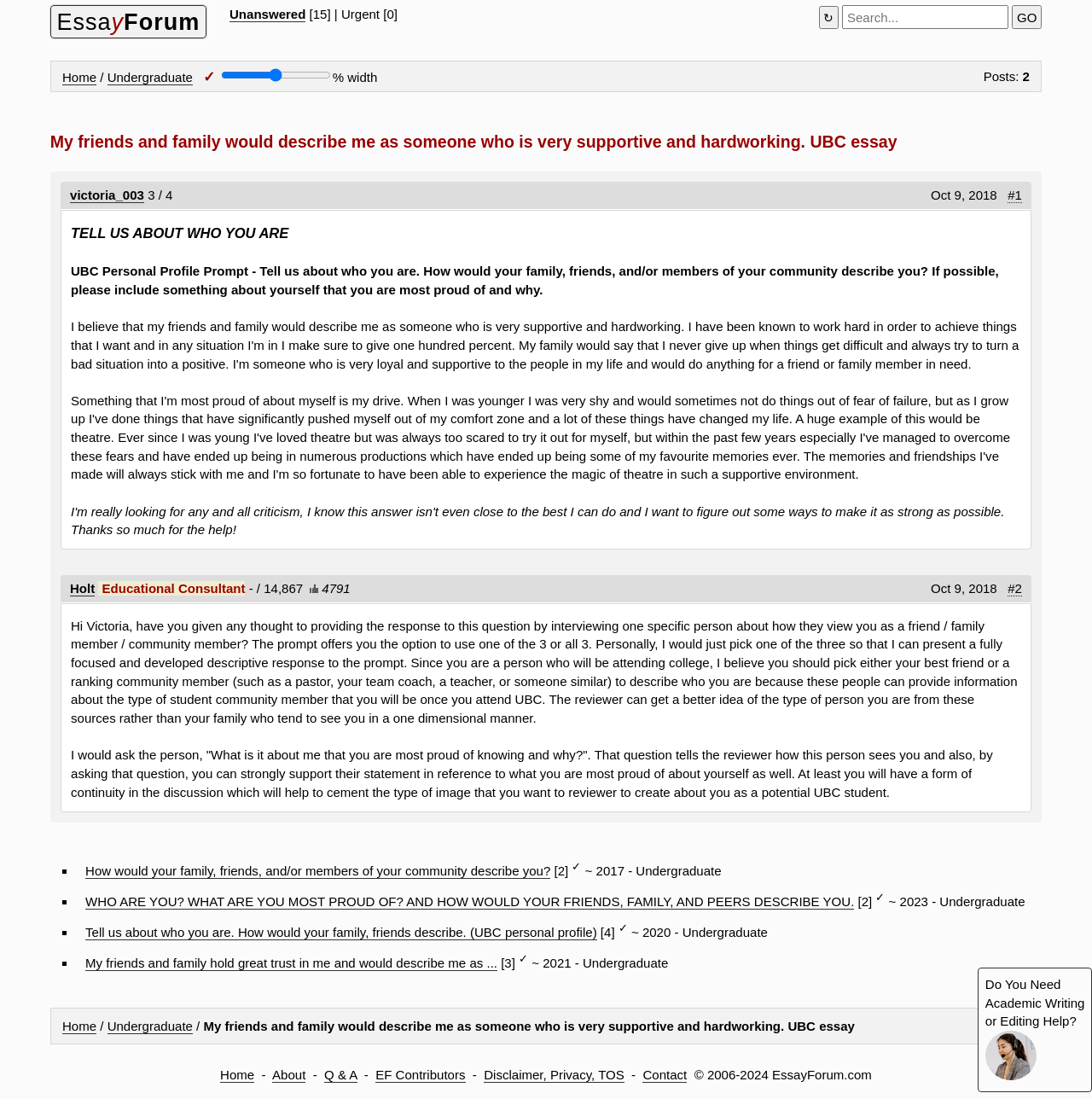Please predict the bounding box coordinates of the element's region where a click is necessary to complete the following instruction: "Search for something". The coordinates should be represented by four float numbers between 0 and 1, i.e., [left, top, right, bottom].

[0.771, 0.004, 0.924, 0.027]